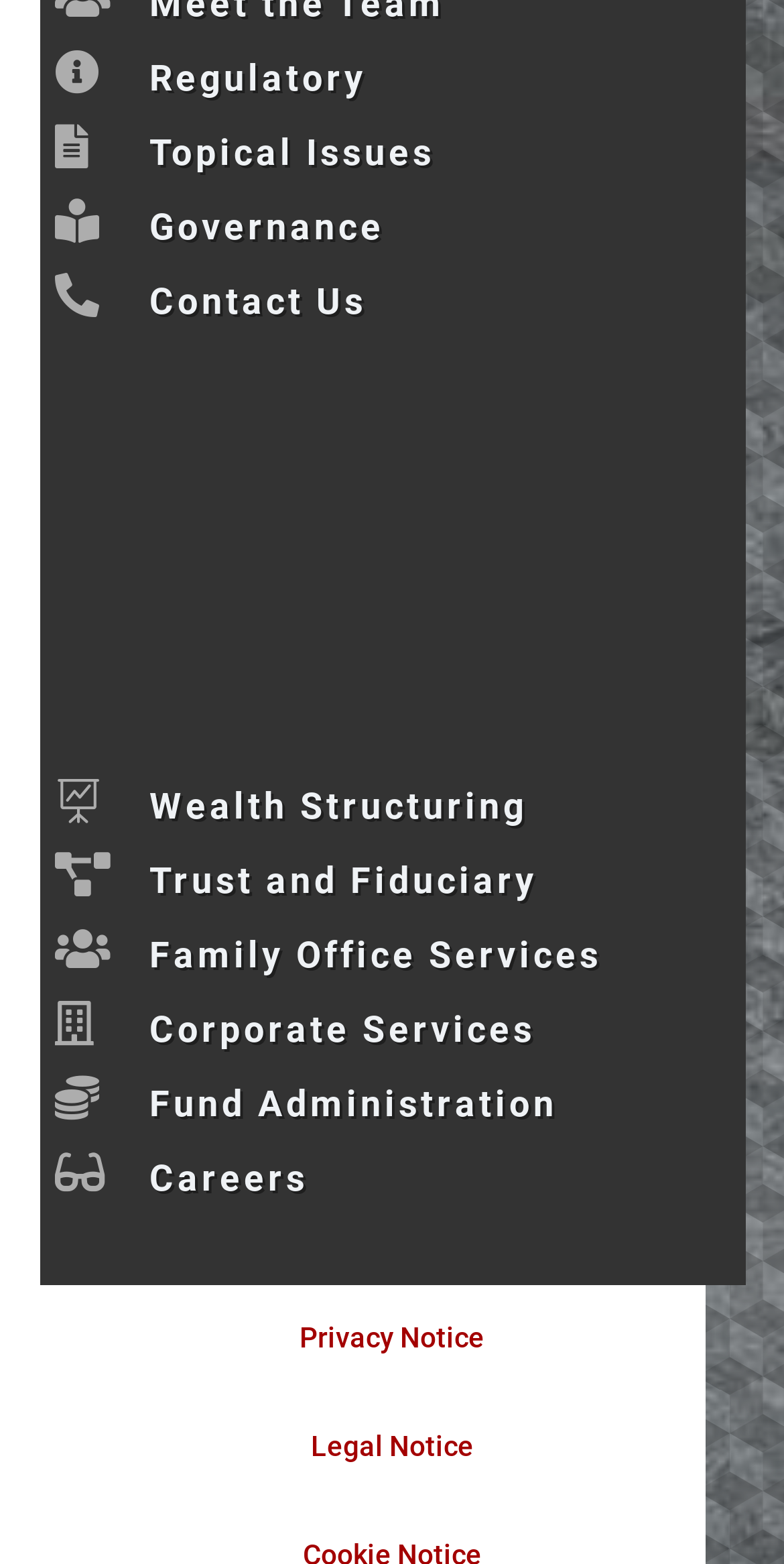Please use the details from the image to answer the following question comprehensively:
What is the first section on the webpage?

I looked at the first LayoutTable element and found that it contains a heading with the text 'Regulatory', which suggests that the first section on the webpage is about Regulatory.